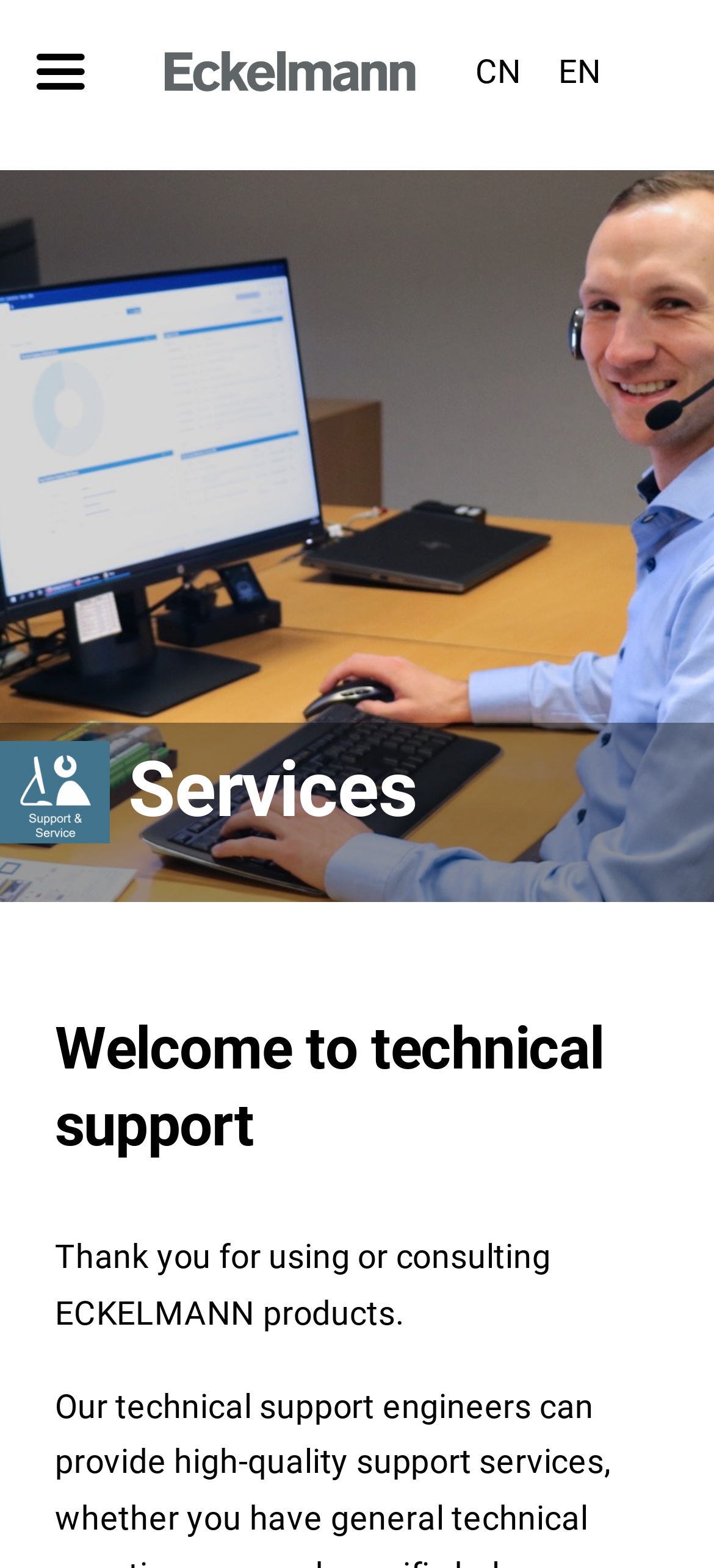Locate the bounding box coordinates of the element's region that should be clicked to carry out the following instruction: "Toggle navigation menu". The coordinates need to be four float numbers between 0 and 1, i.e., [left, top, right, bottom].

[0.0, 0.019, 0.154, 0.071]